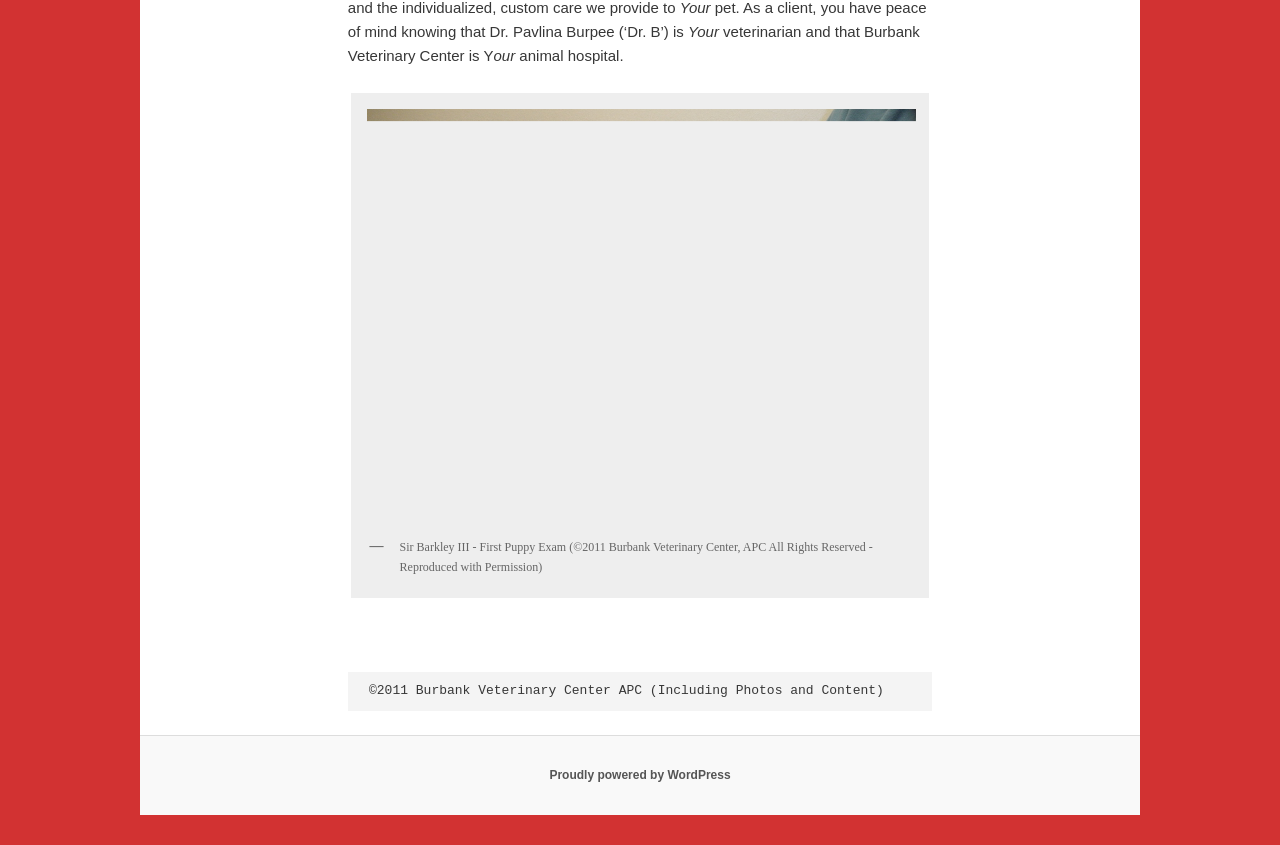Given the description "Proudly powered by WordPress", determine the bounding box of the corresponding UI element.

[0.429, 0.909, 0.571, 0.926]